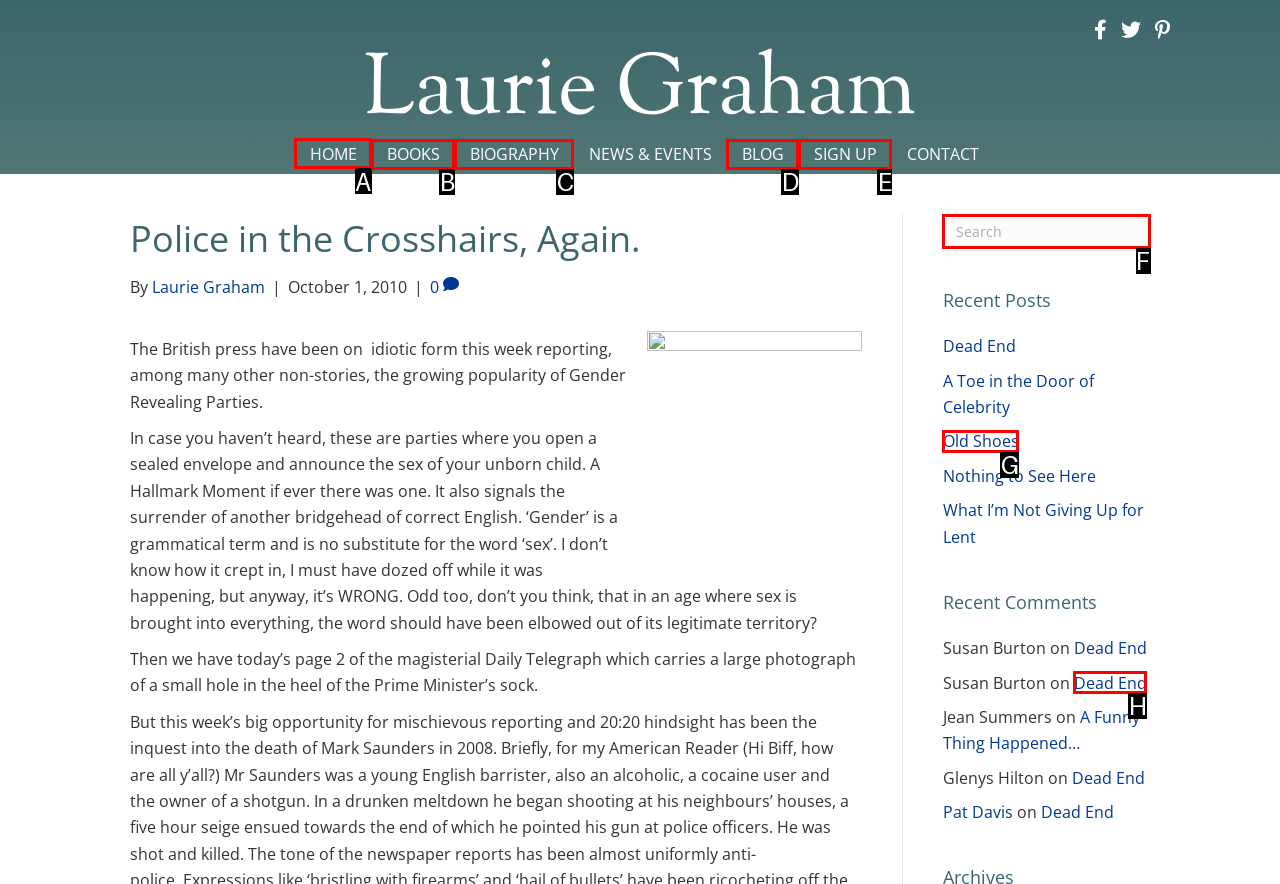From the given options, tell me which letter should be clicked to complete this task: Click the 'HOME' link
Answer with the letter only.

A